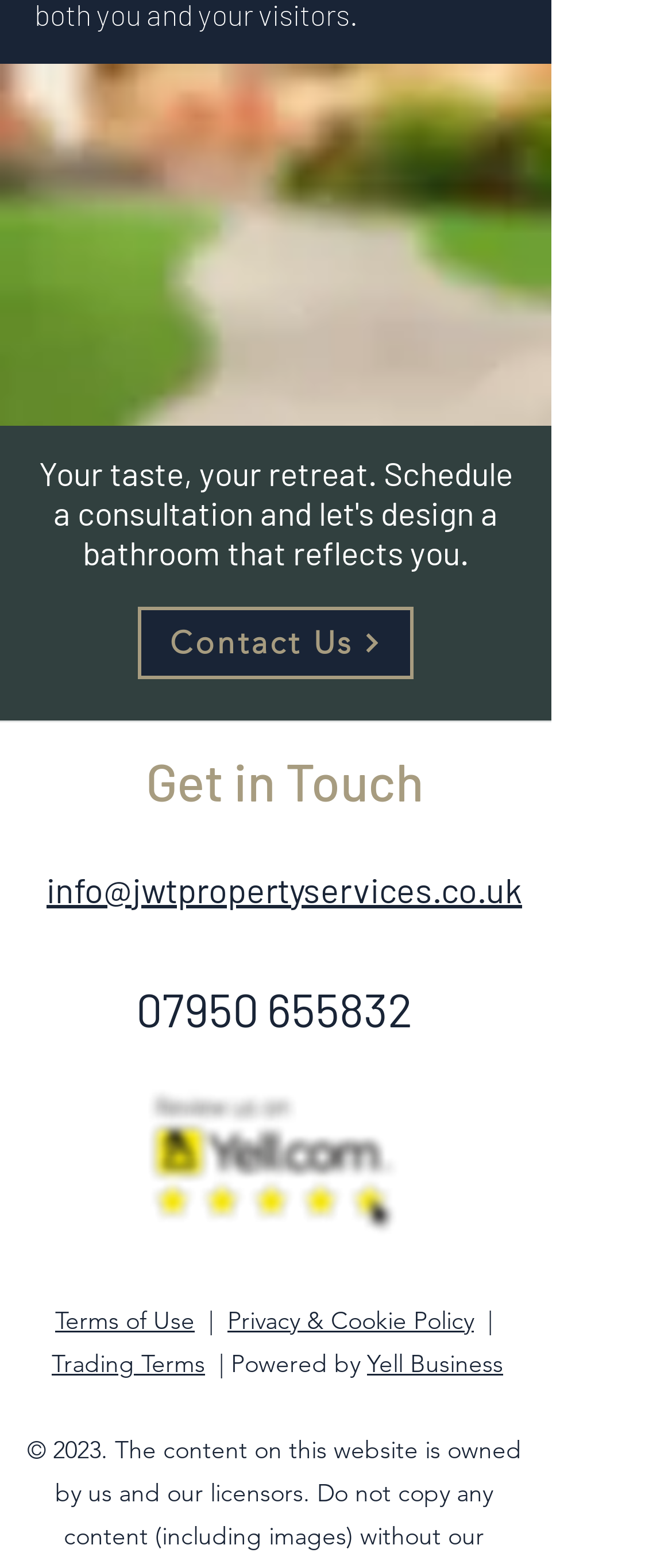Find the bounding box coordinates for the UI element that matches this description: "info@jwtpropertyservices.co.uk".

[0.069, 0.554, 0.777, 0.58]